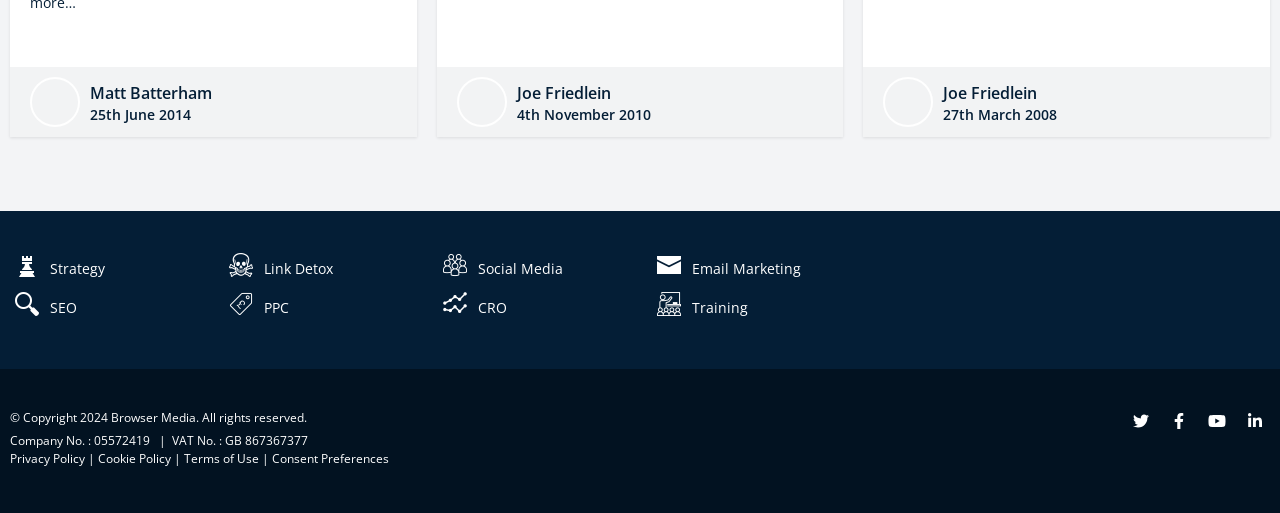Locate the bounding box coordinates of the area where you should click to accomplish the instruction: "Search for something".

None